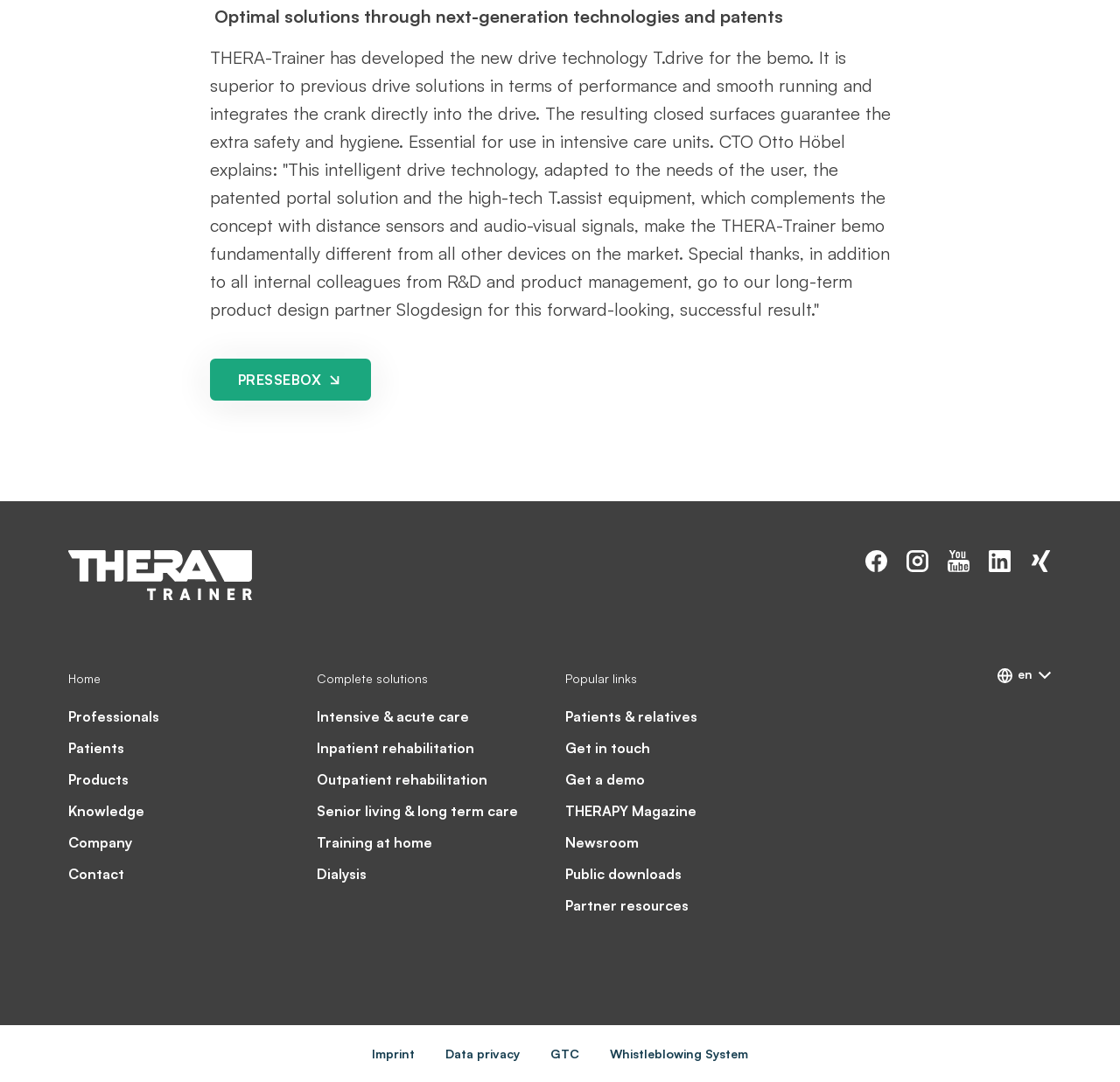Provide your answer in a single word or phrase: 
What is the name of the product design partner?

Slogdesign